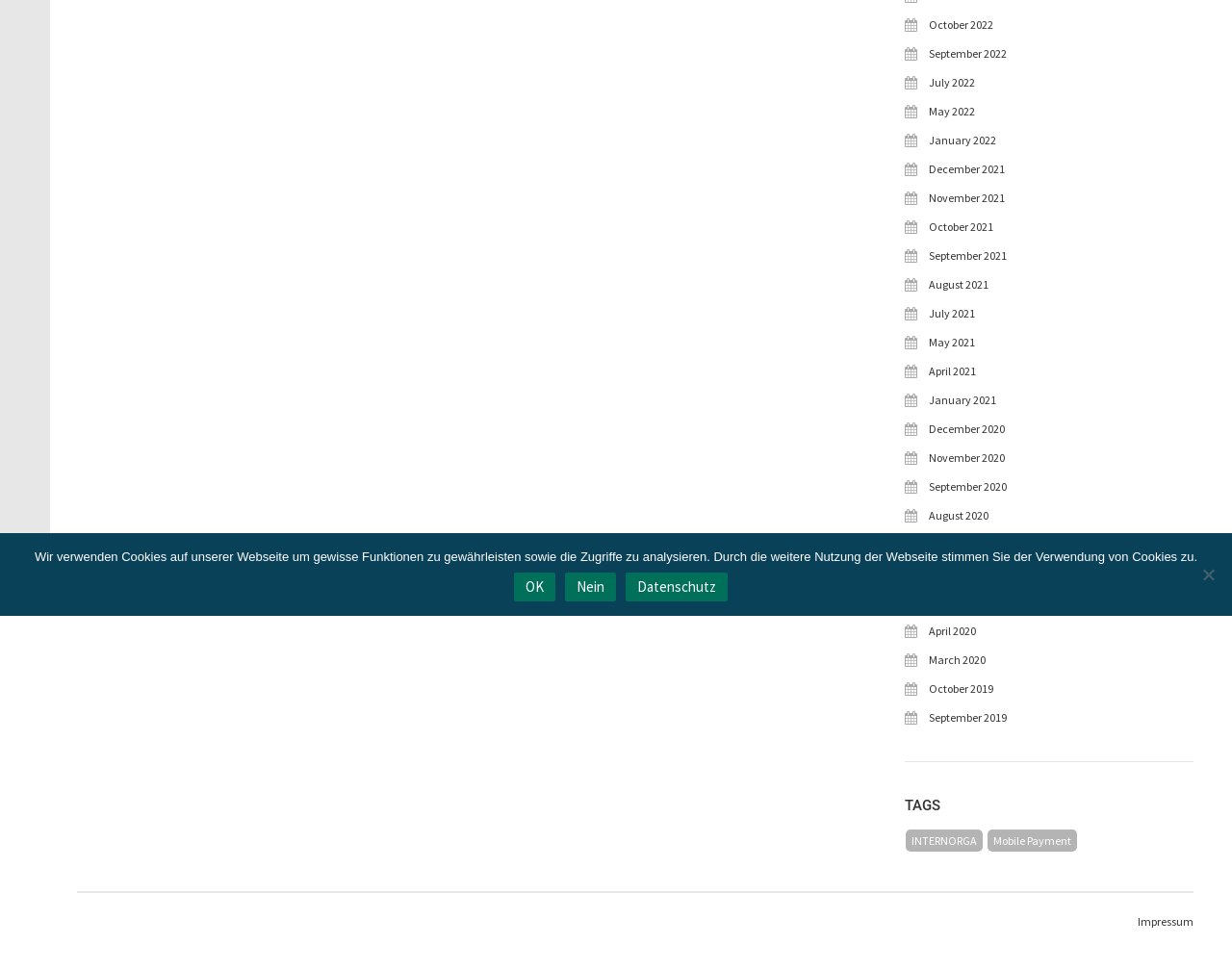Locate the bounding box of the UI element defined by this description: "July 2022". The coordinates should be given as four float numbers between 0 and 1, formatted as [left, top, right, bottom].

[0.754, 0.077, 0.791, 0.092]